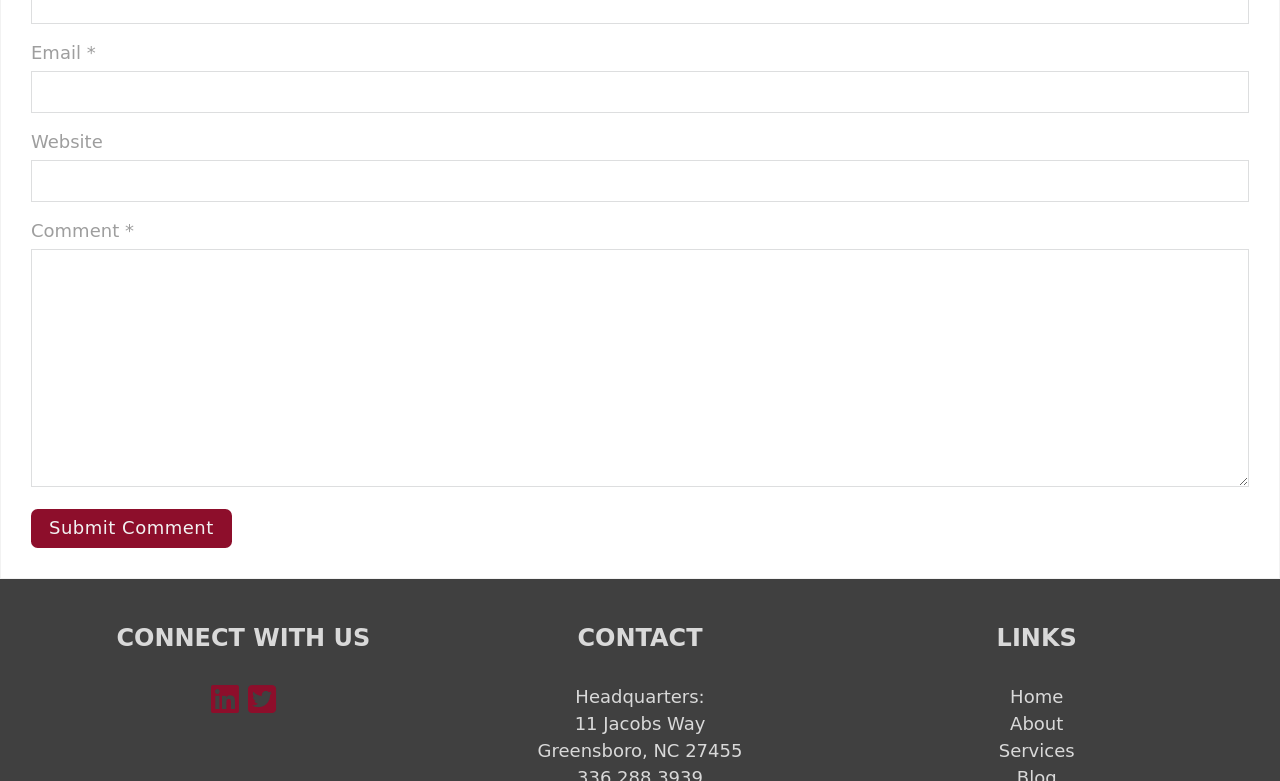Using the elements shown in the image, answer the question comprehensively: How many social media platforms are linked?

There are two social media links, one for LinkedIn and one for Twitter, which can be found in the CONNECT WITH US section.